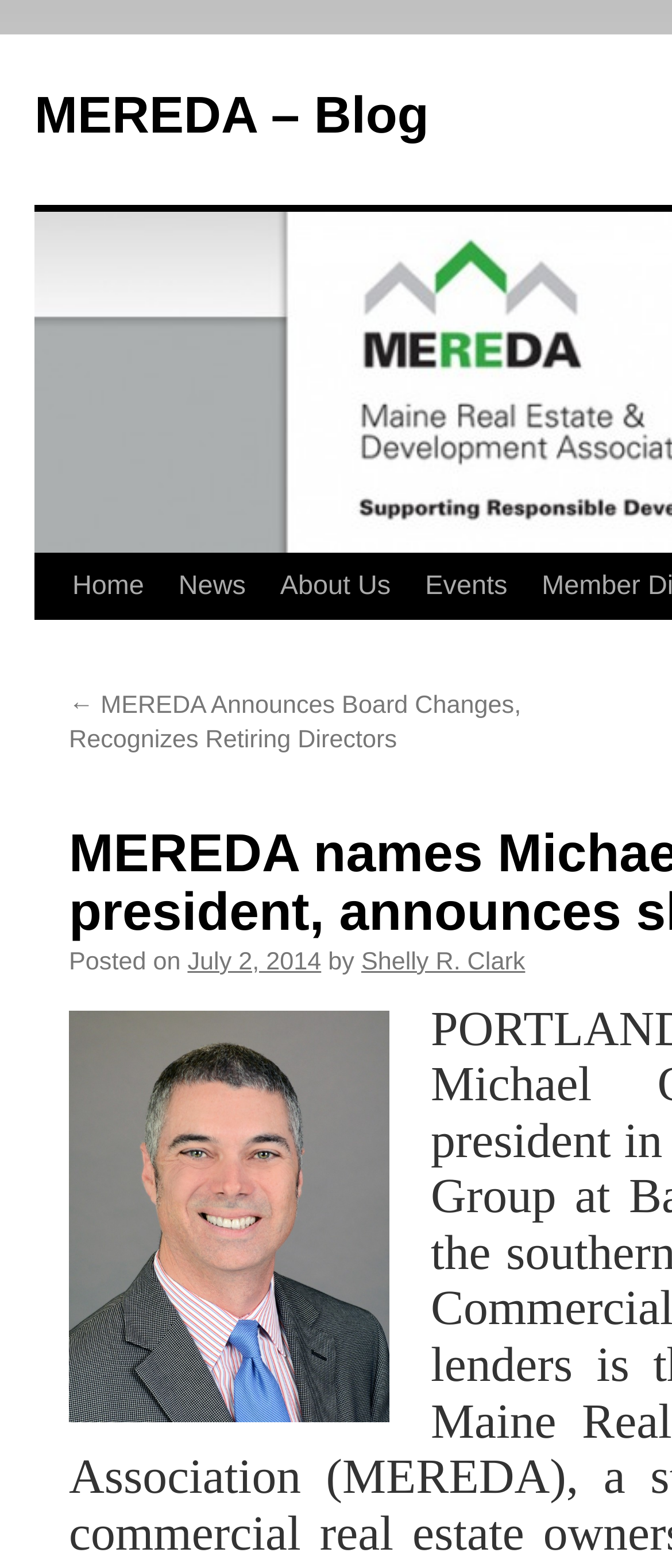Use a single word or phrase to respond to the question:
How many links are in the top navigation bar?

4